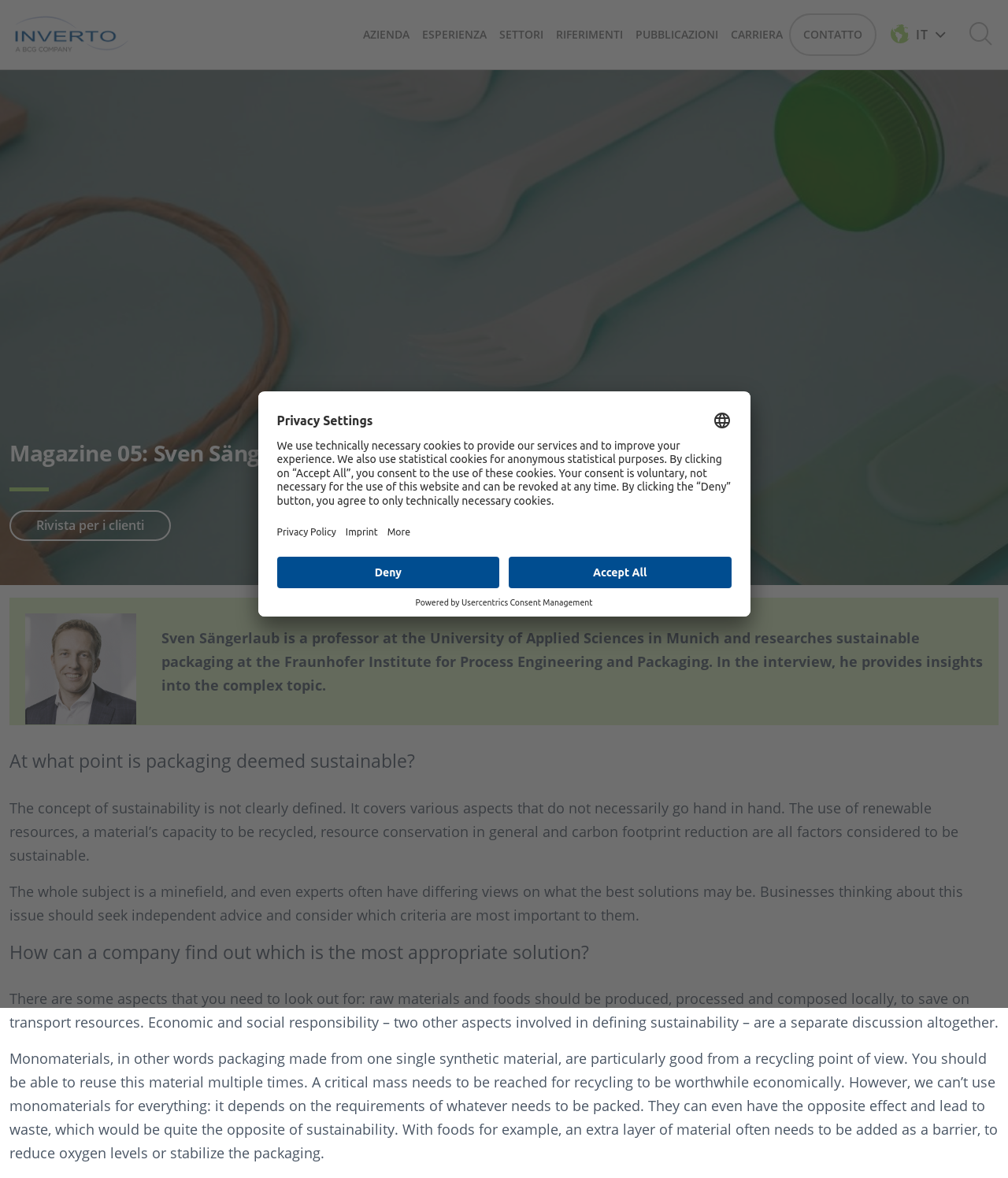Please specify the bounding box coordinates of the clickable section necessary to execute the following command: "Select a language in the privacy settings".

[0.707, 0.349, 0.725, 0.365]